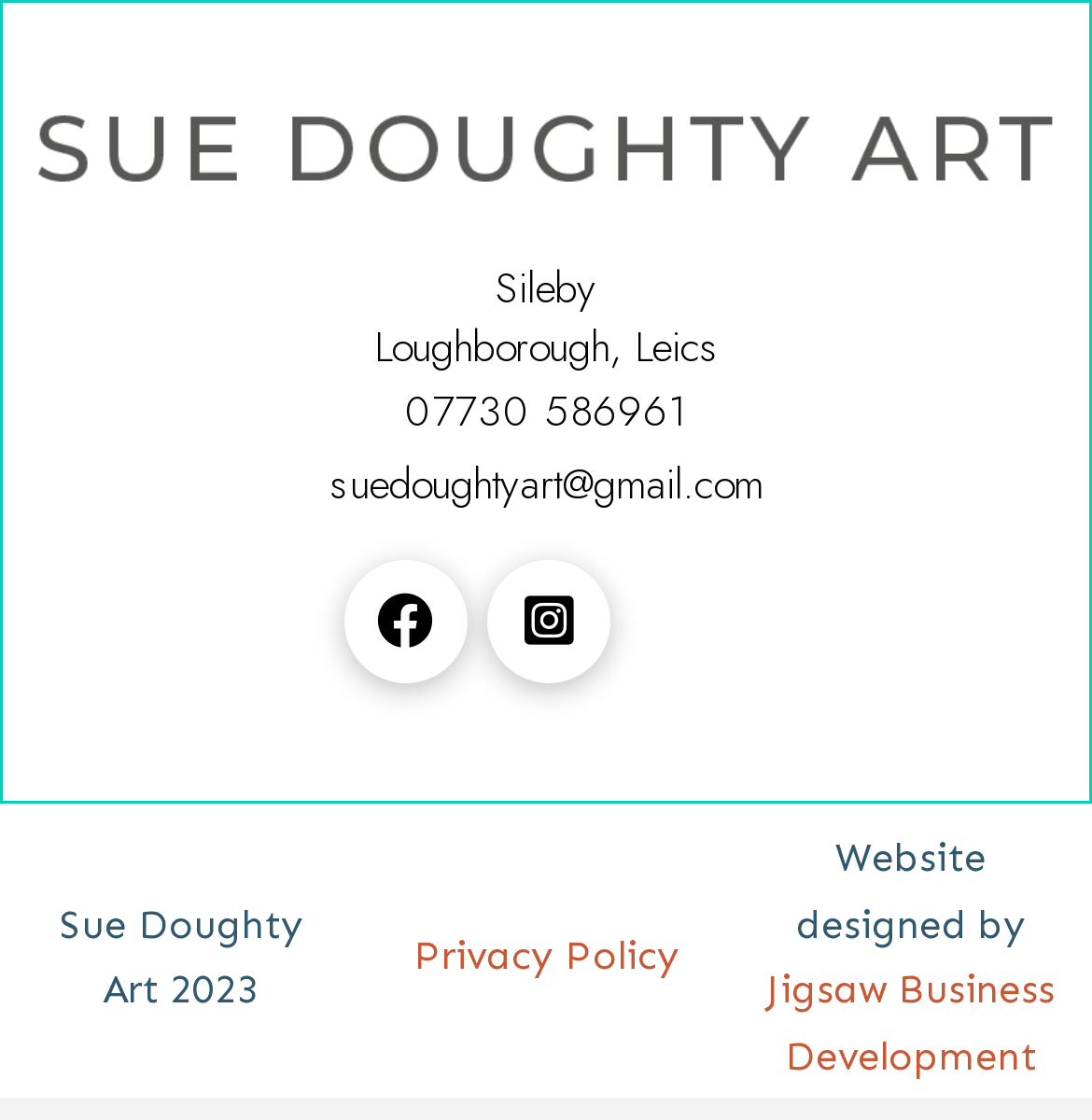What is the phone number of the artist?
Please look at the screenshot and answer in one word or a short phrase.

07730 586961